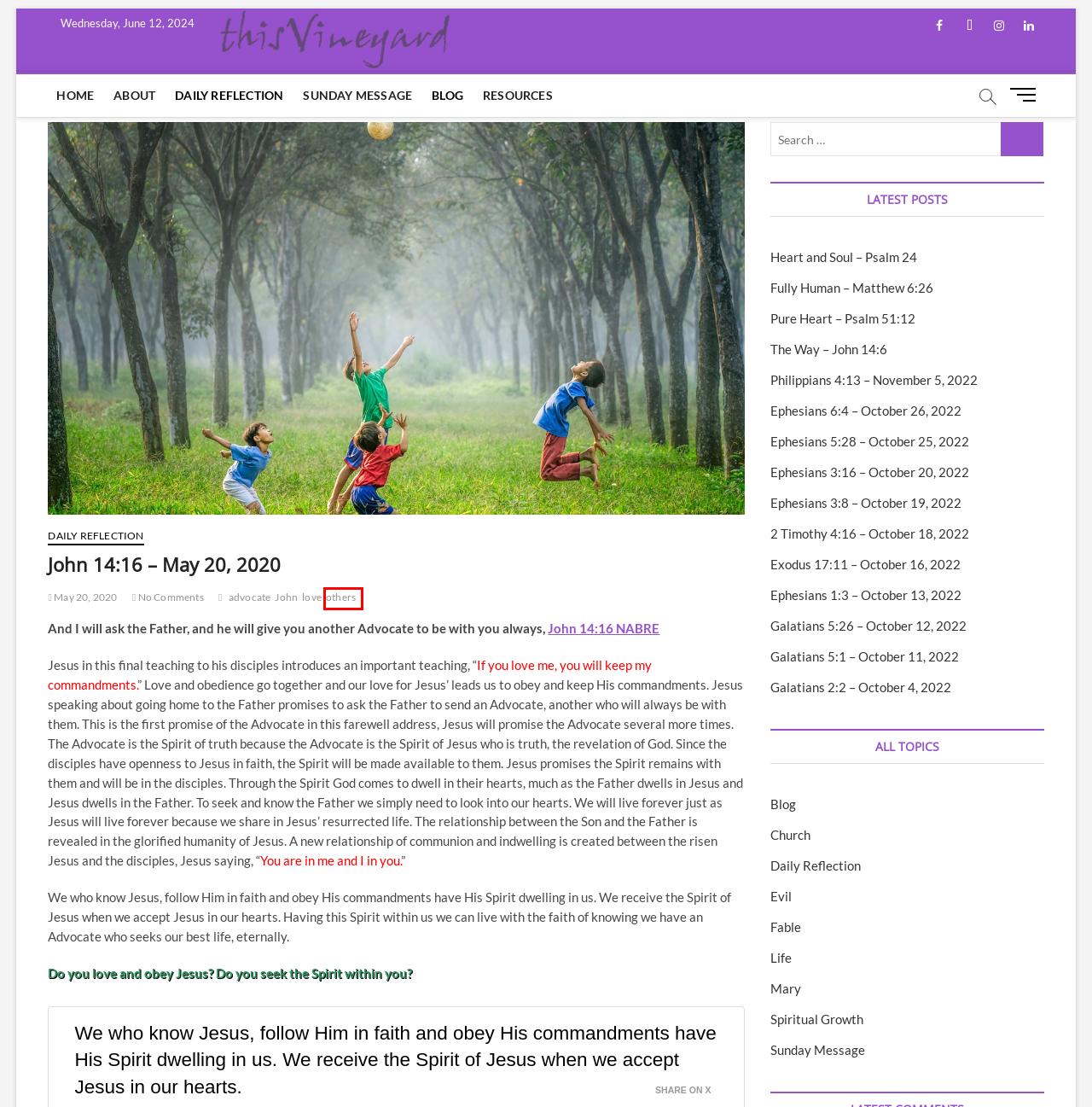A screenshot of a webpage is given, featuring a red bounding box around a UI element. Please choose the webpage description that best aligns with the new webpage after clicking the element in the bounding box. These are the descriptions:
A. Ephesians 1:3 – October 13, 2022 – thisVineyard
B. About – thisVineyard
C. others – thisVineyard
D. Philippians 4:13 – November 5, 2022 – thisVineyard
E. Life – thisVineyard
F. Exodus 17:11 – October 16, 2022 – thisVineyard
G. thisVineyard – Conversations about God.
H. Galatians 5:26 – October 12, 2022 – thisVineyard

C